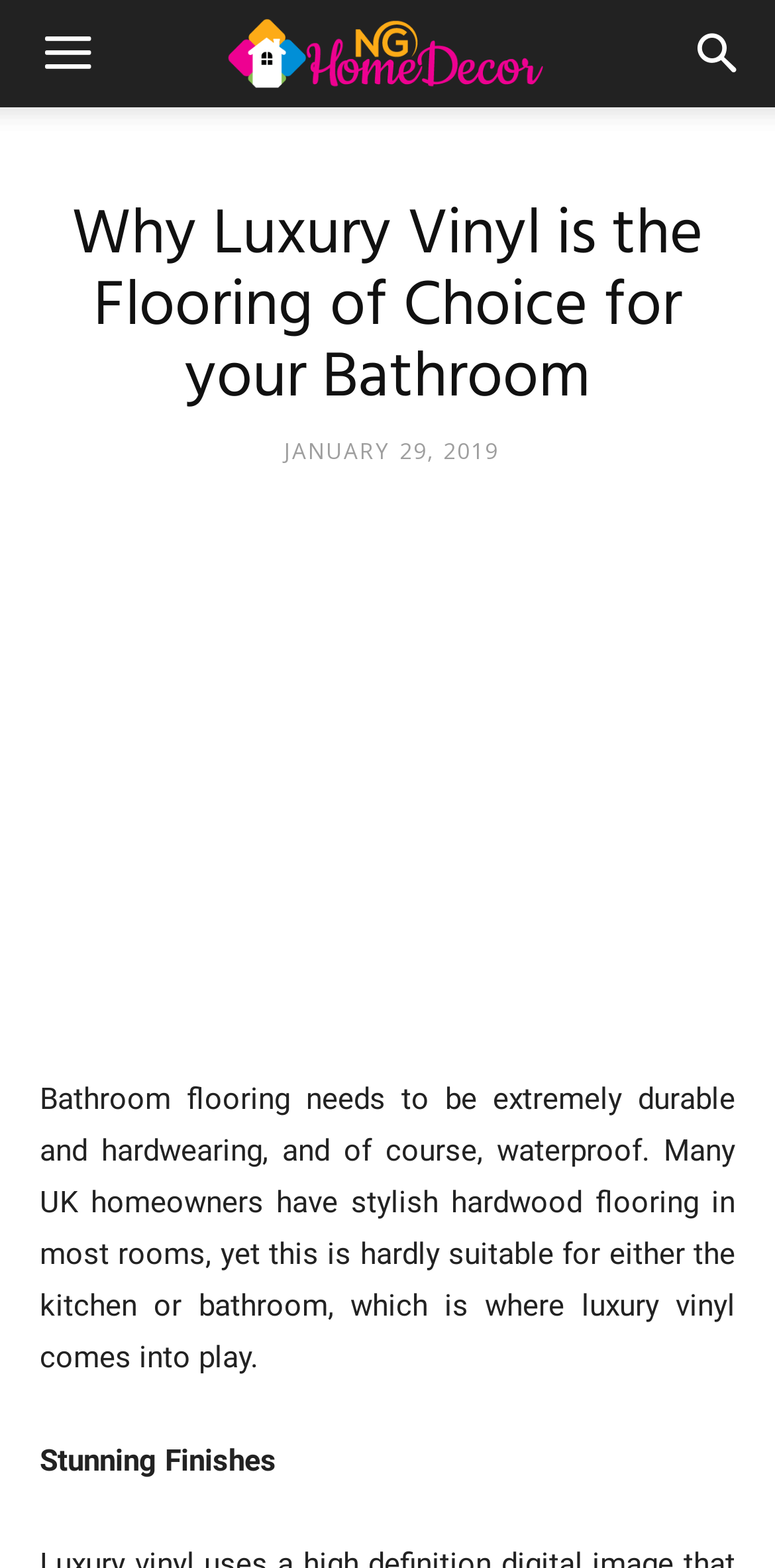Please answer the following question as detailed as possible based on the image: 
What type of flooring is not suitable for kitchen or bathroom?

According to the webpage, many UK homeowners have stylish hardwood flooring in most rooms, yet this is hardly suitable for either the kitchen or bathroom. This suggests that hardwood flooring is not suitable for kitchen or bathroom use.